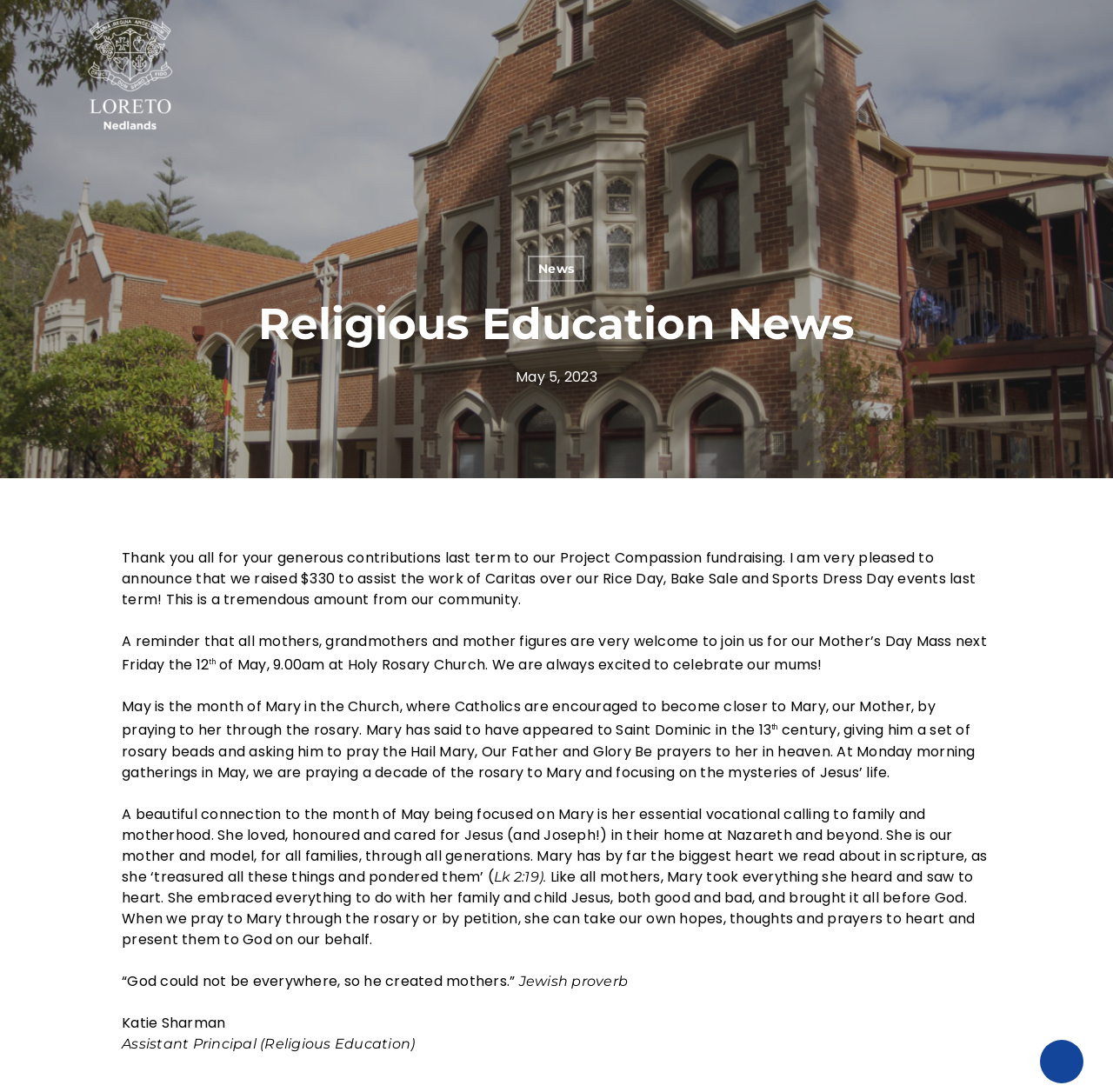What is the name of the school?
Using the information from the image, provide a comprehensive answer to the question.

The name of the school can be determined by looking at the top-left corner of the webpage, where the logo and name 'Loreto Nedlands' are displayed.